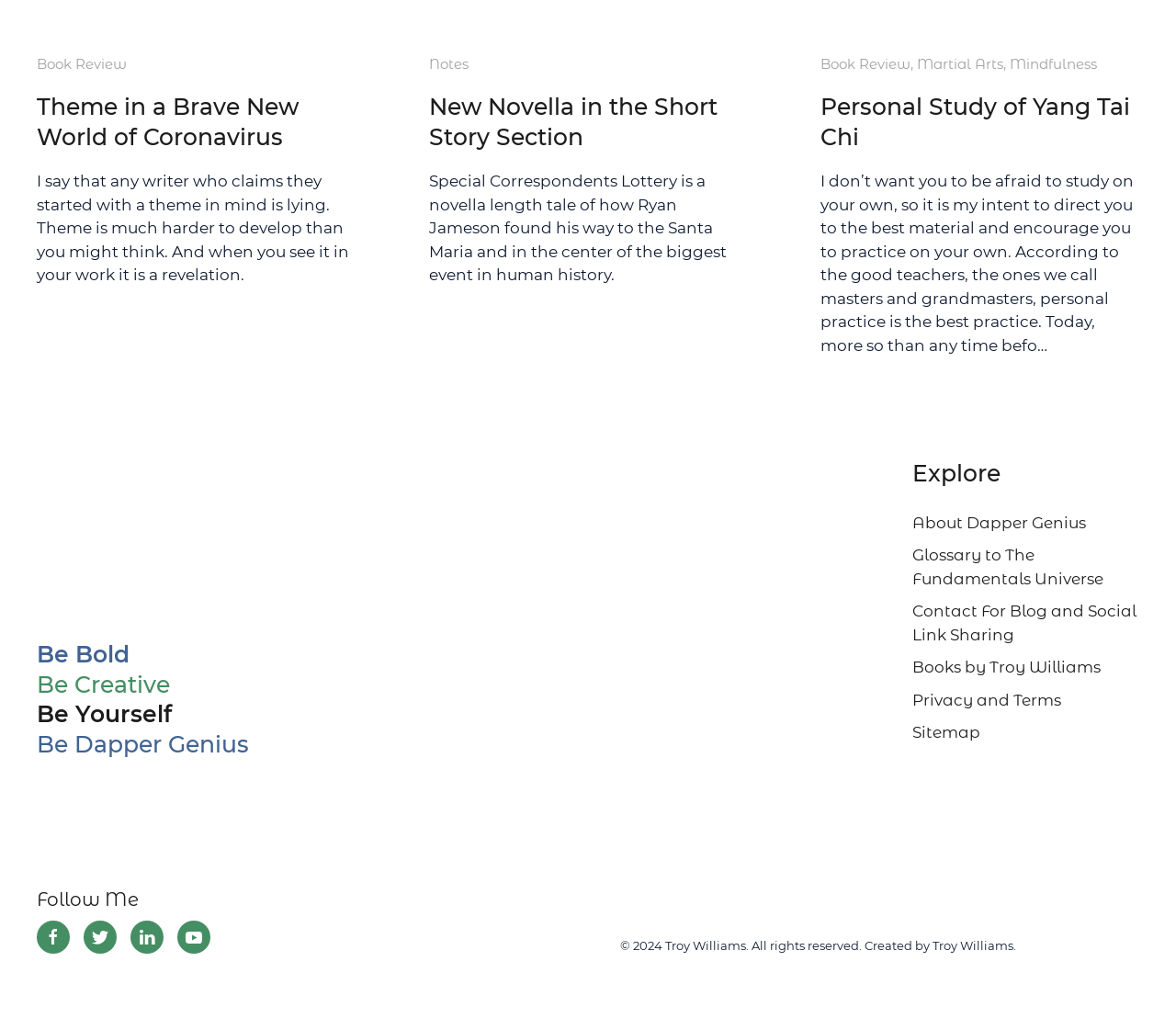Based on the element description Glossary to The Fundamentals Universe, identify the bounding box of the UI element in the given webpage screenshot. The coordinates should be in the format (top-left x, top-left y, bottom-right x, bottom-right y) and must be between 0 and 1.

[0.775, 0.53, 0.969, 0.585]